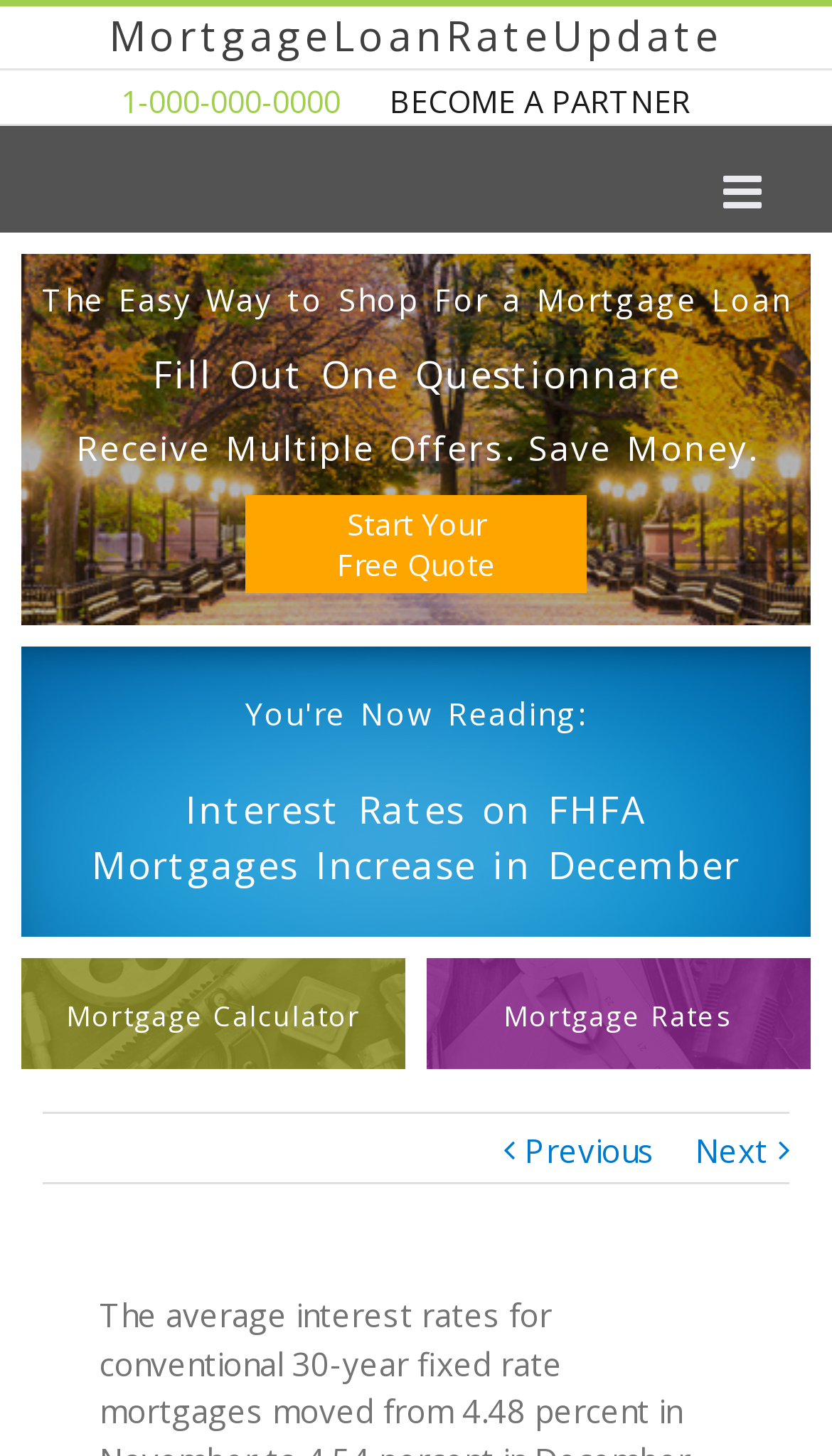What is the name of the website?
From the screenshot, provide a brief answer in one word or phrase.

MortgageLoanRateUpdate.com